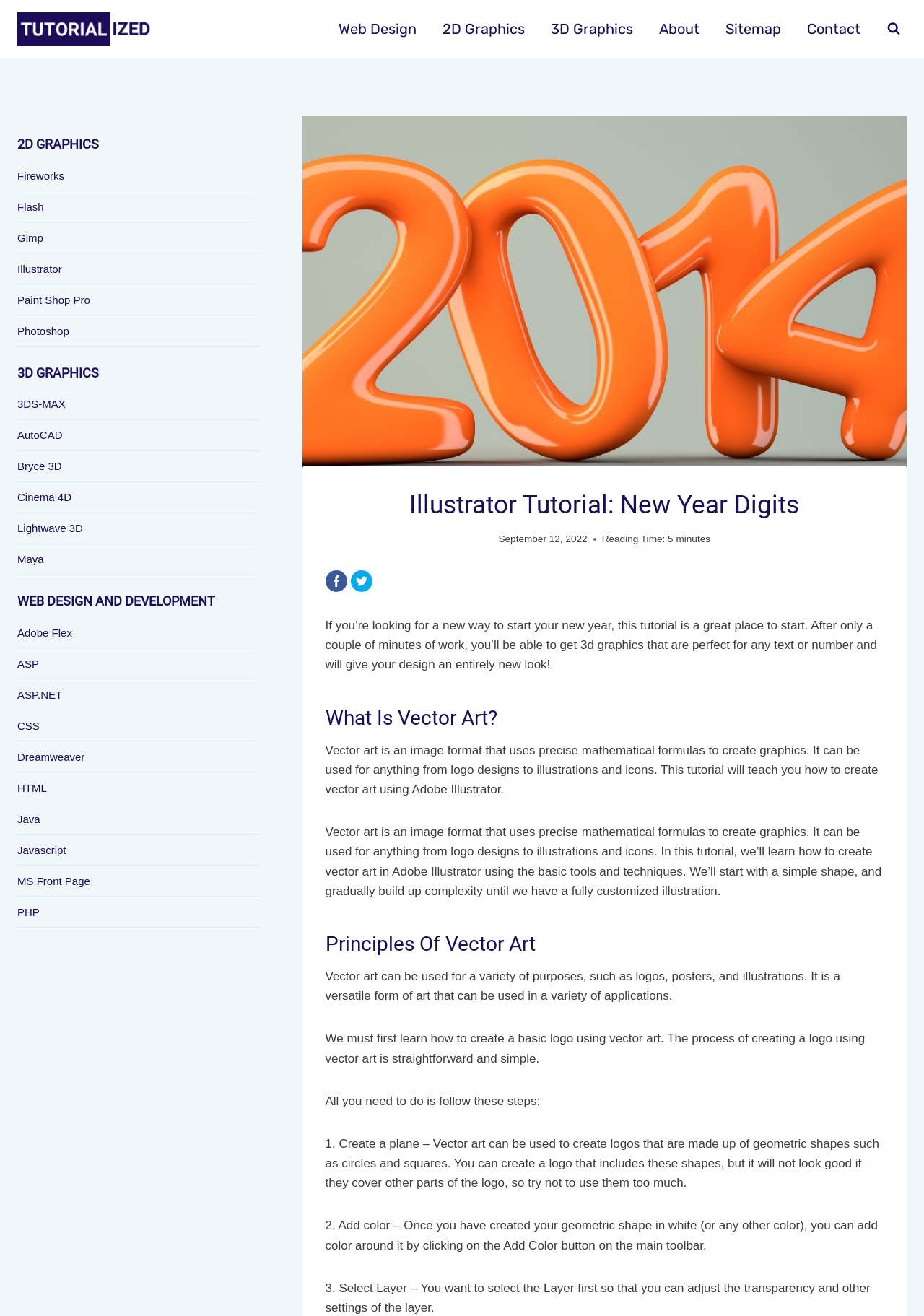Answer the question using only a single word or phrase: 
What is the website's primary navigation?

Web Design, 2D Graphics, 3D Graphics, About, Sitemap, Contact